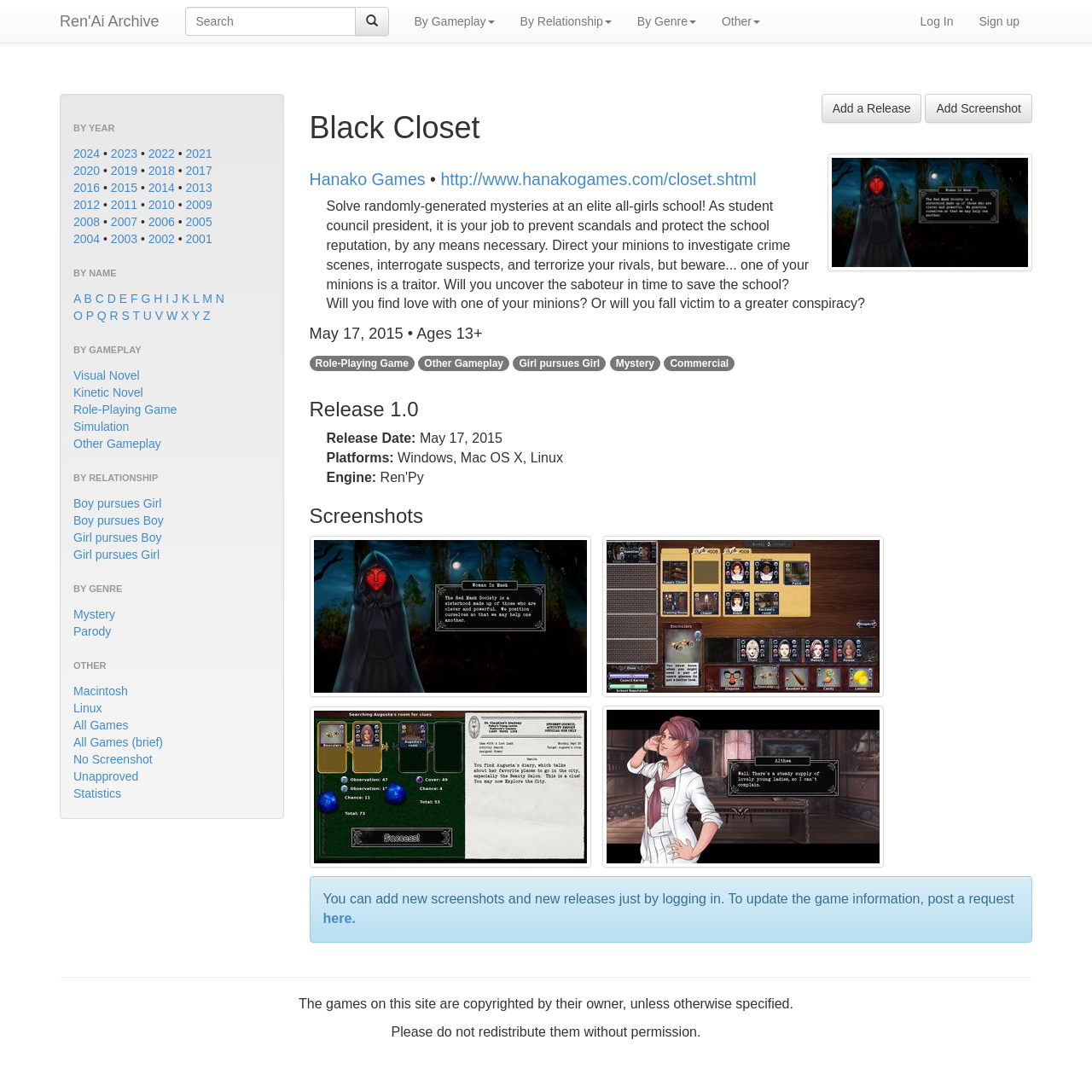Please identify the bounding box coordinates of the clickable region that I should interact with to perform the following instruction: "Sign up for an account". The coordinates should be expressed as four float numbers between 0 and 1, i.e., [left, top, right, bottom].

[0.885, 0.0, 0.945, 0.039]